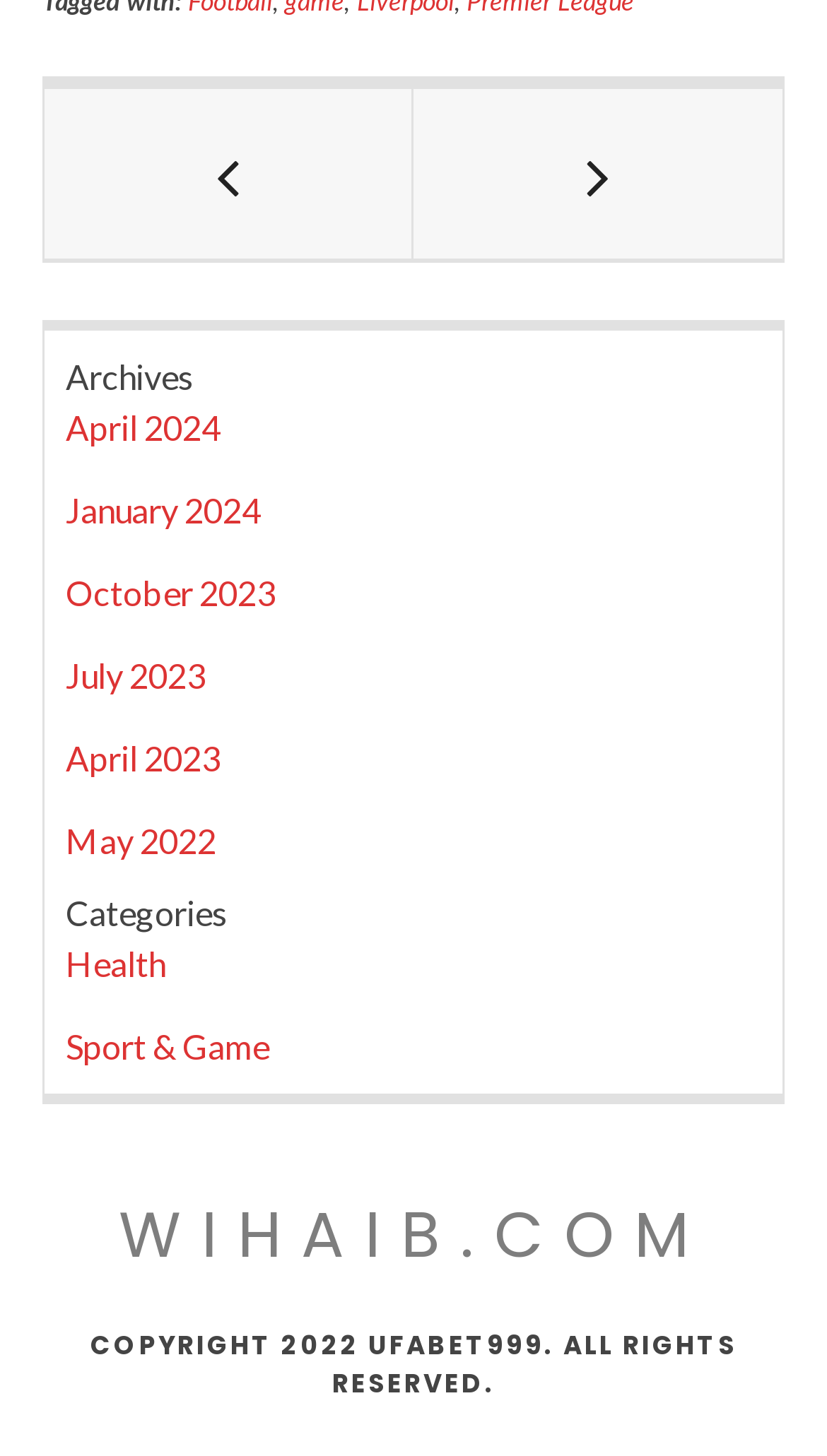What is the category of the link 'Health'?
Refer to the image and give a detailed answer to the query.

The link 'Health' is categorized under 'Categories' heading, which suggests that it is a category related to health.